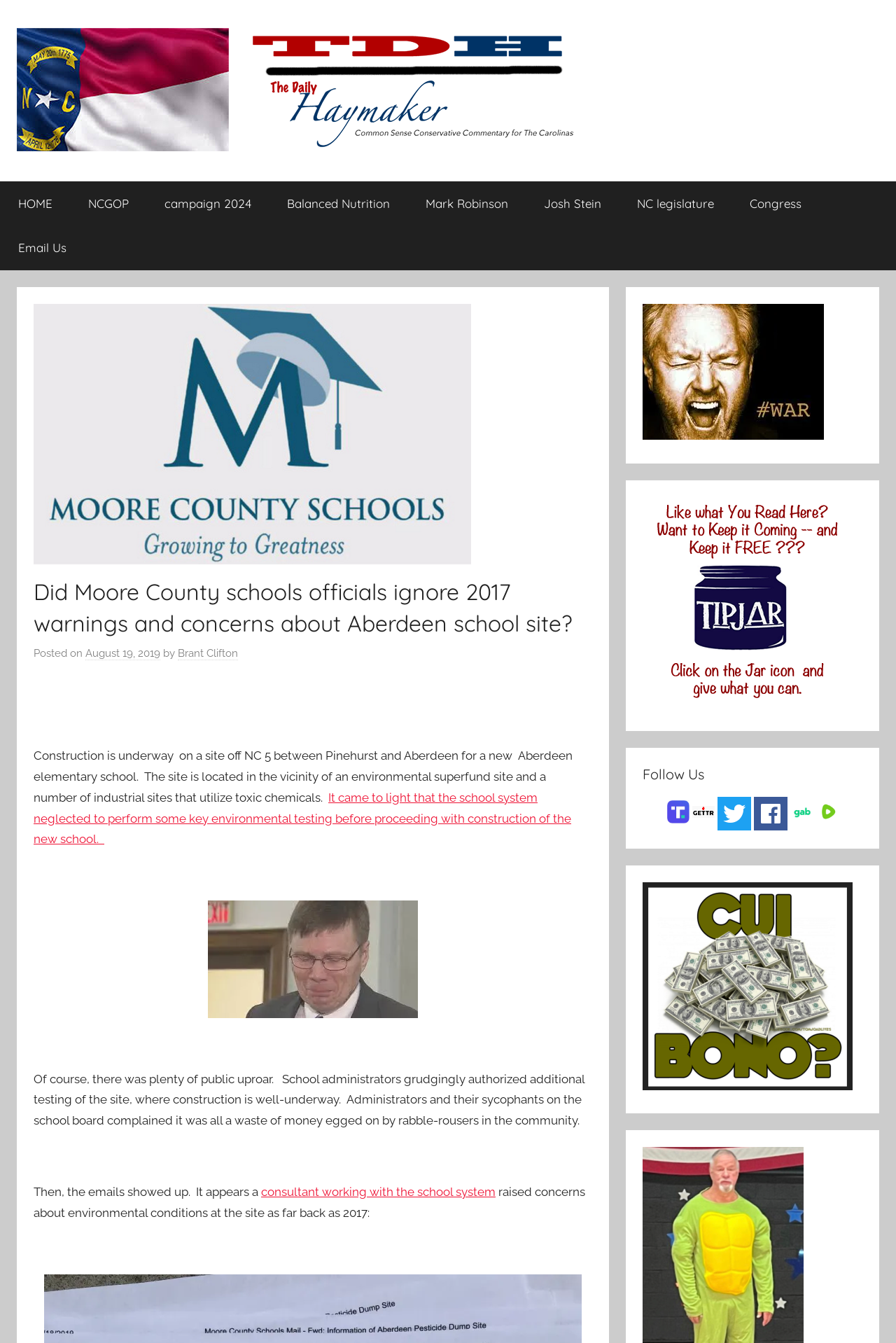Locate the bounding box coordinates of the area where you should click to accomplish the instruction: "Click on the 'HOME' link".

[0.0, 0.135, 0.078, 0.168]